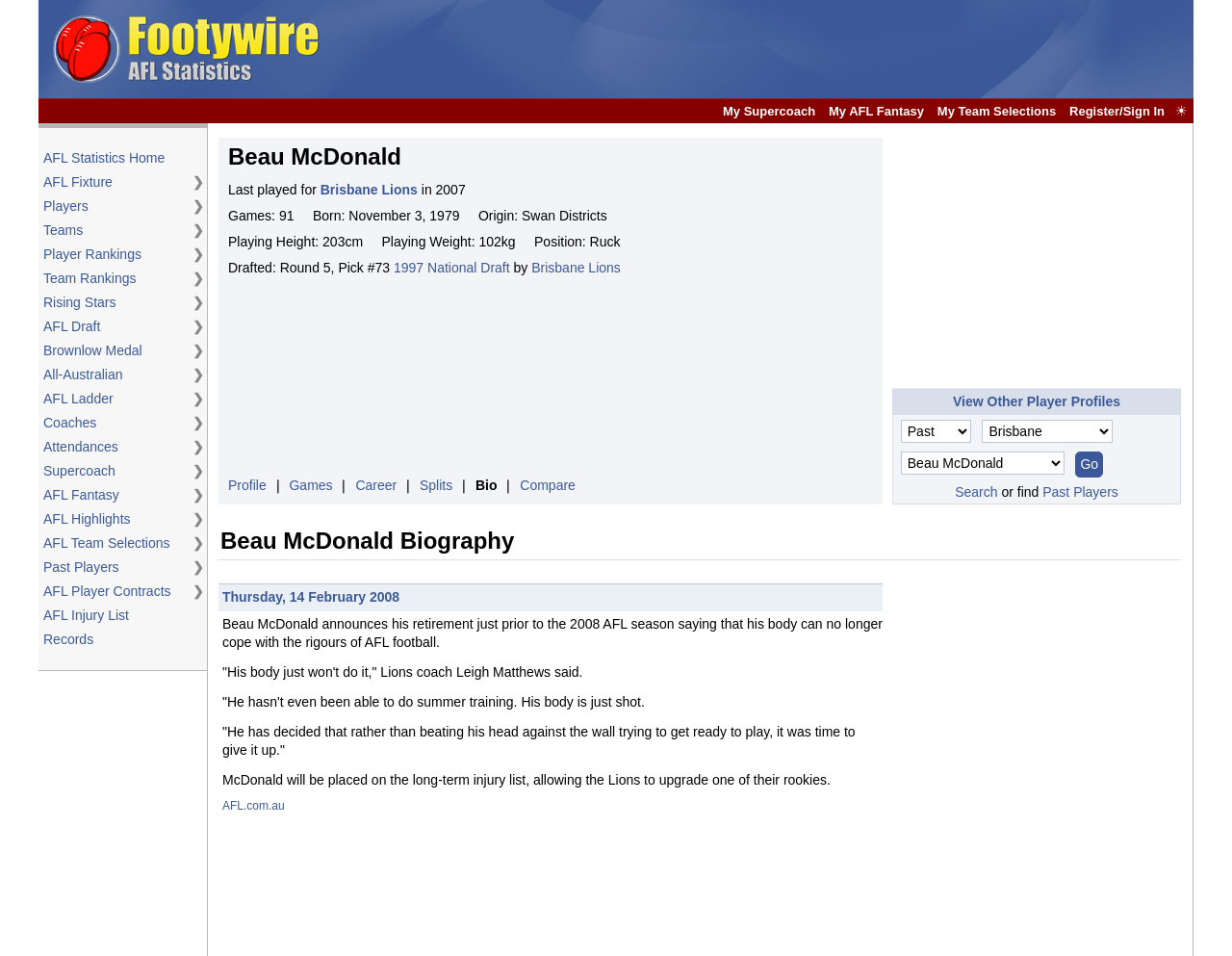Based on what you see in the screenshot, provide a thorough answer to this question: What is the purpose of the 'Register/Sign In' button?

The 'Register/Sign In' button is likely used to allow users to access their account or register for a new one, as it is a common feature on websites that require user authentication.